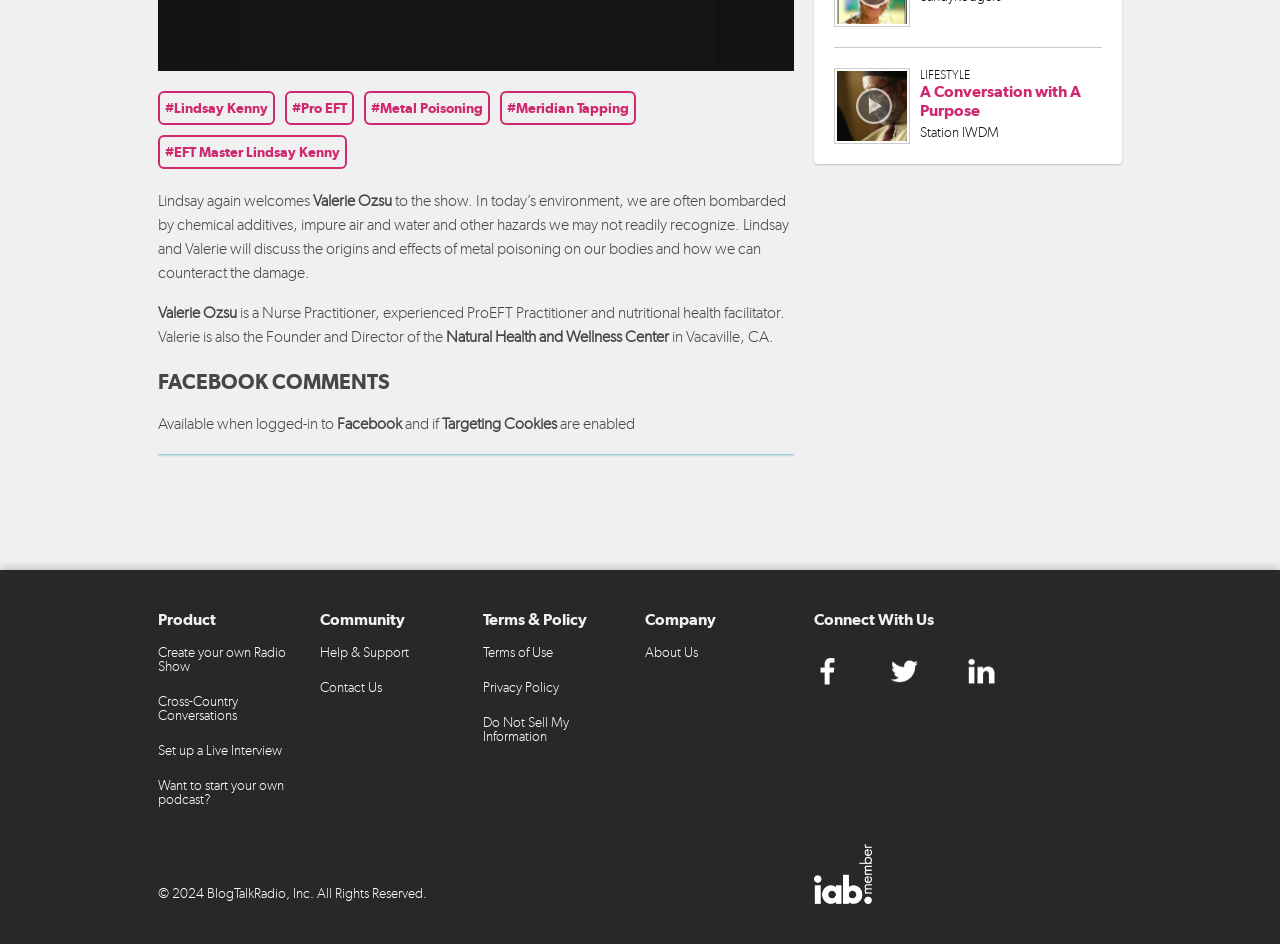Determine the bounding box coordinates for the HTML element mentioned in the following description: "Help & Support". The coordinates should be a list of four floats ranging from 0 to 1, represented as [left, top, right, bottom].

[0.25, 0.677, 0.367, 0.706]